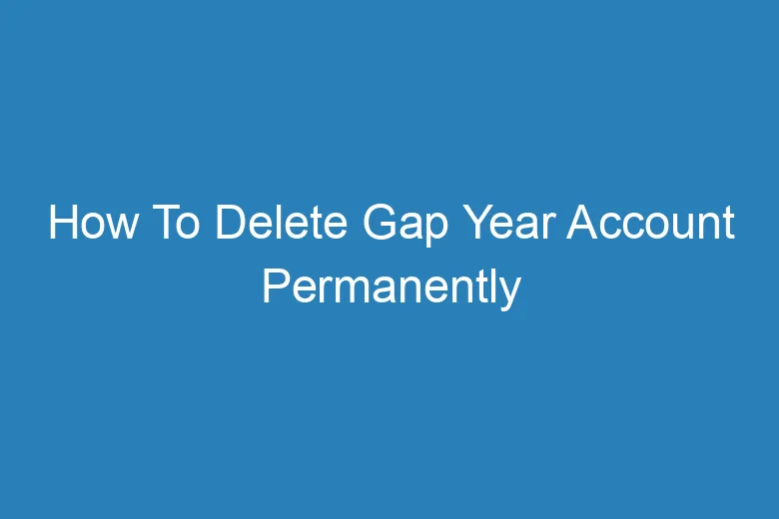Generate an elaborate description of what you see in the image.

This image features a bold, white text headline against a vibrant blue background, reading "How To Delete Gap Year Account Permanently." The design is clean and simple, effectively capturing the attention of viewers and emphasizing the topic's importance. This visual element accompanies a guide that likely provides detailed instructions for users looking to permanently remove their accounts from the Gap Year platform, reflecting a growing concern for online privacy and digital footprint management.